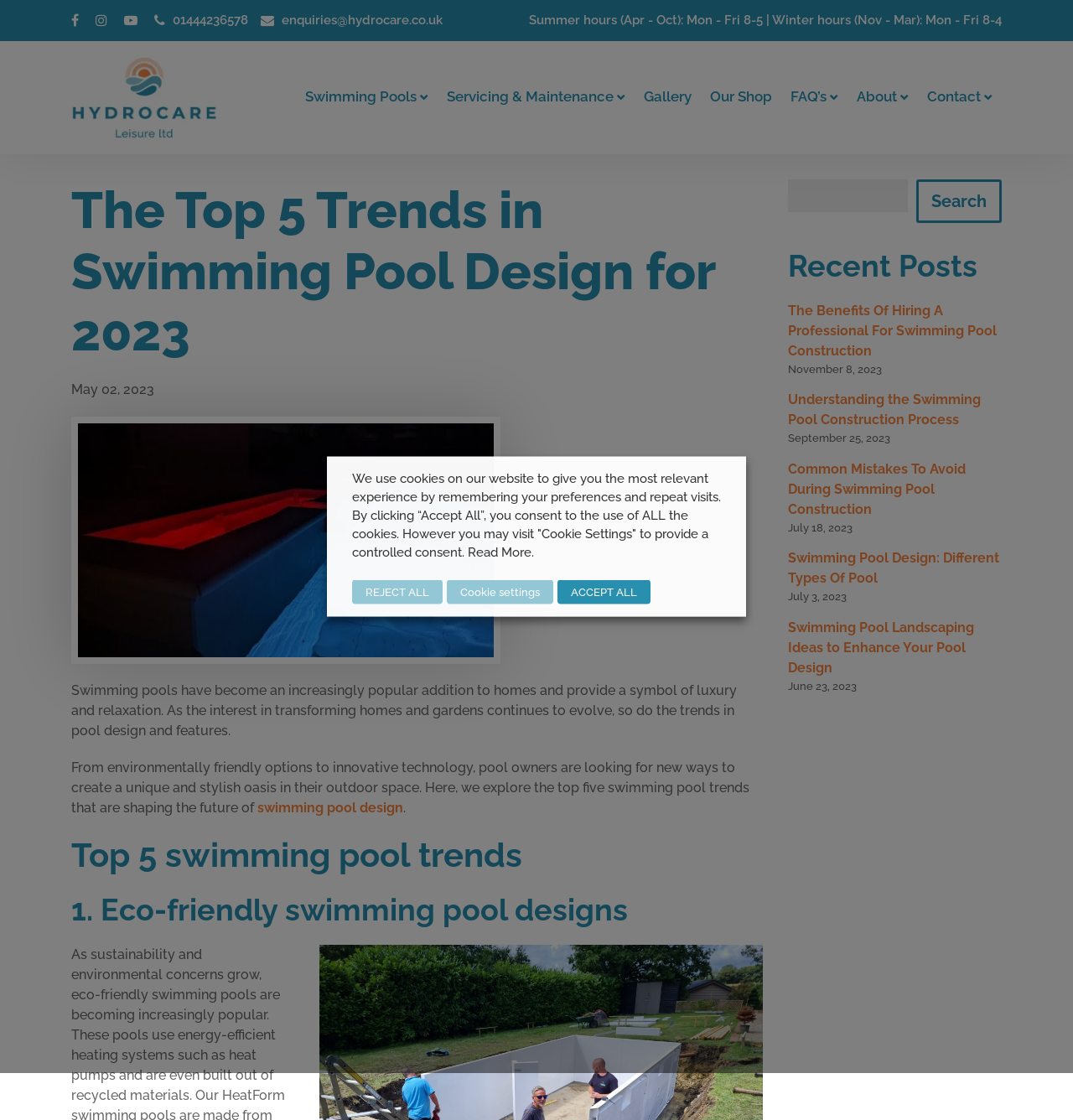Locate the coordinates of the bounding box for the clickable region that fulfills this instruction: "Read more about recent posts".

[0.734, 0.27, 0.929, 0.32]